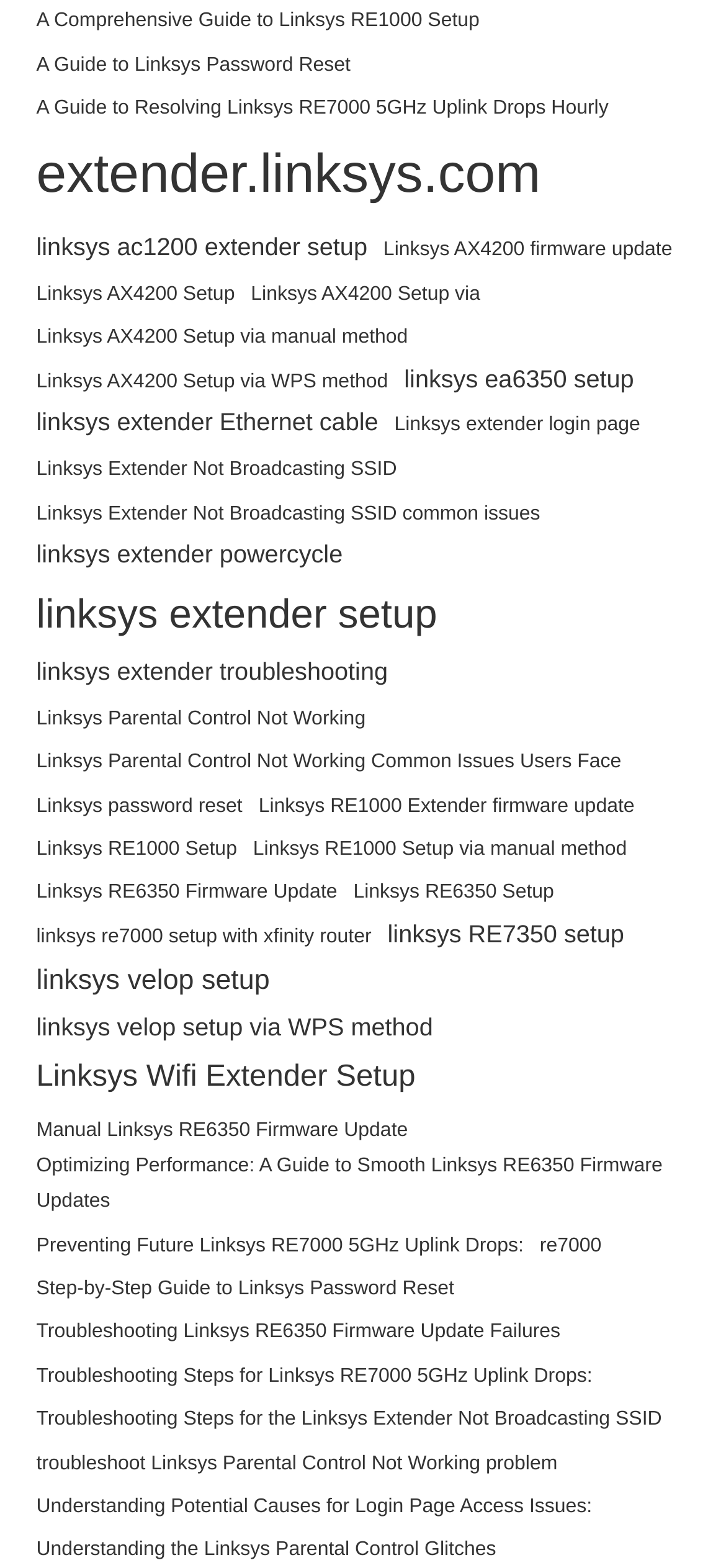Find the bounding box coordinates of the element I should click to carry out the following instruction: "Visit the Linksys extender login page".

[0.543, 0.261, 0.882, 0.283]